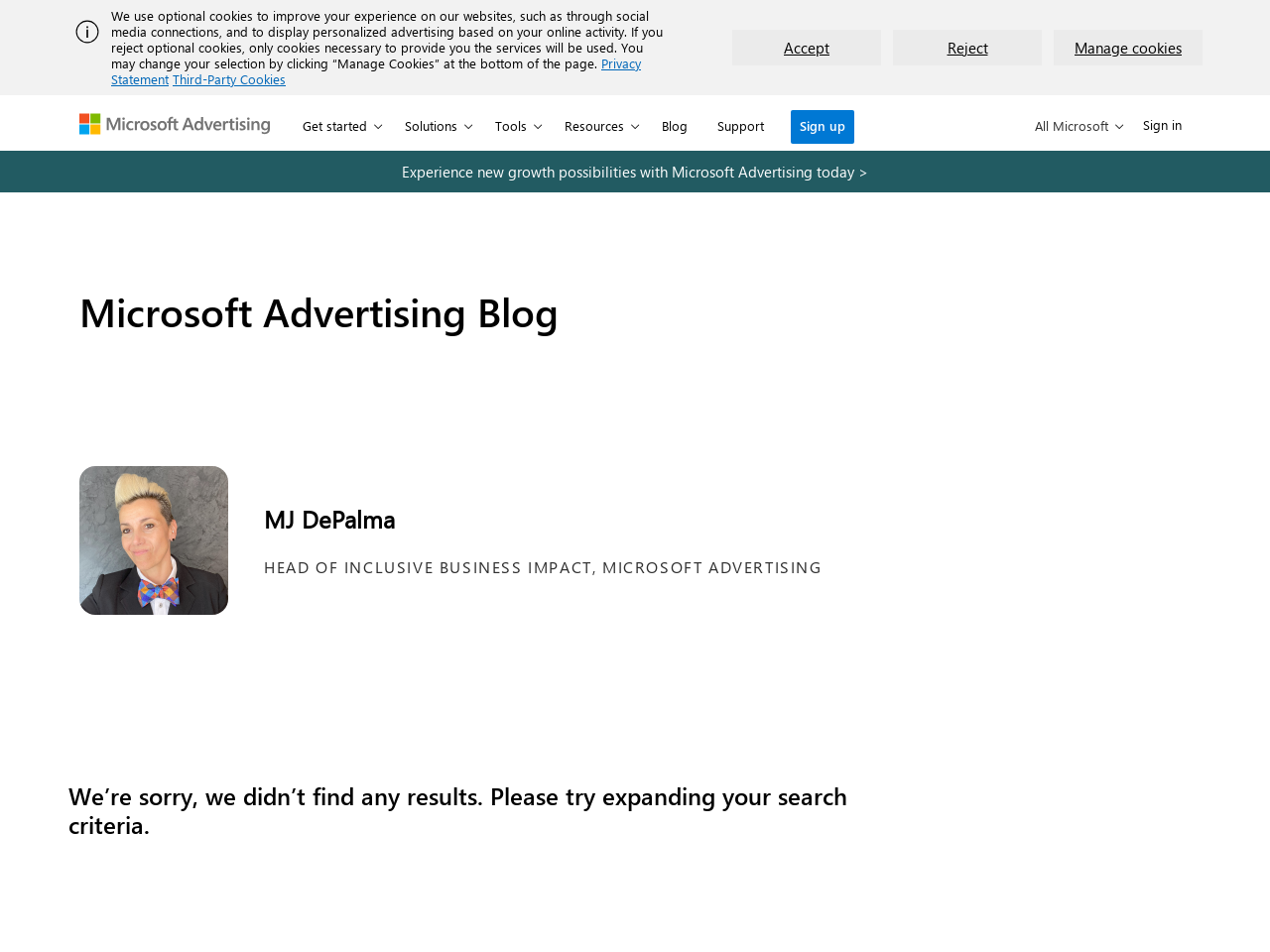Use one word or a short phrase to answer the question provided: 
How many navigation menus are there?

2